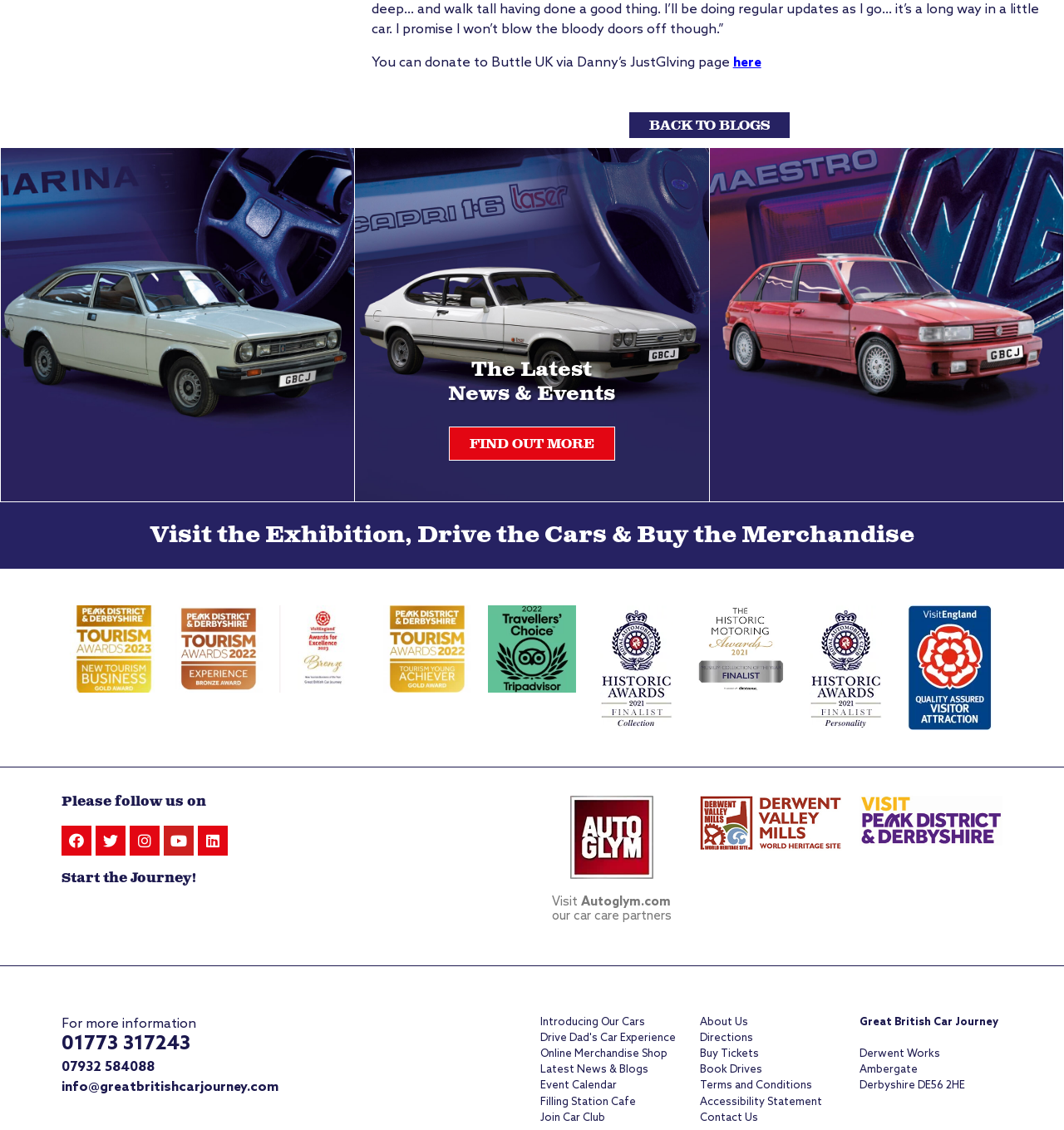Please identify the bounding box coordinates of the clickable element to fulfill the following instruction: "Start the Journey". The coordinates should be four float numbers between 0 and 1, i.e., [left, top, right, bottom].

[0.058, 0.772, 0.492, 0.783]